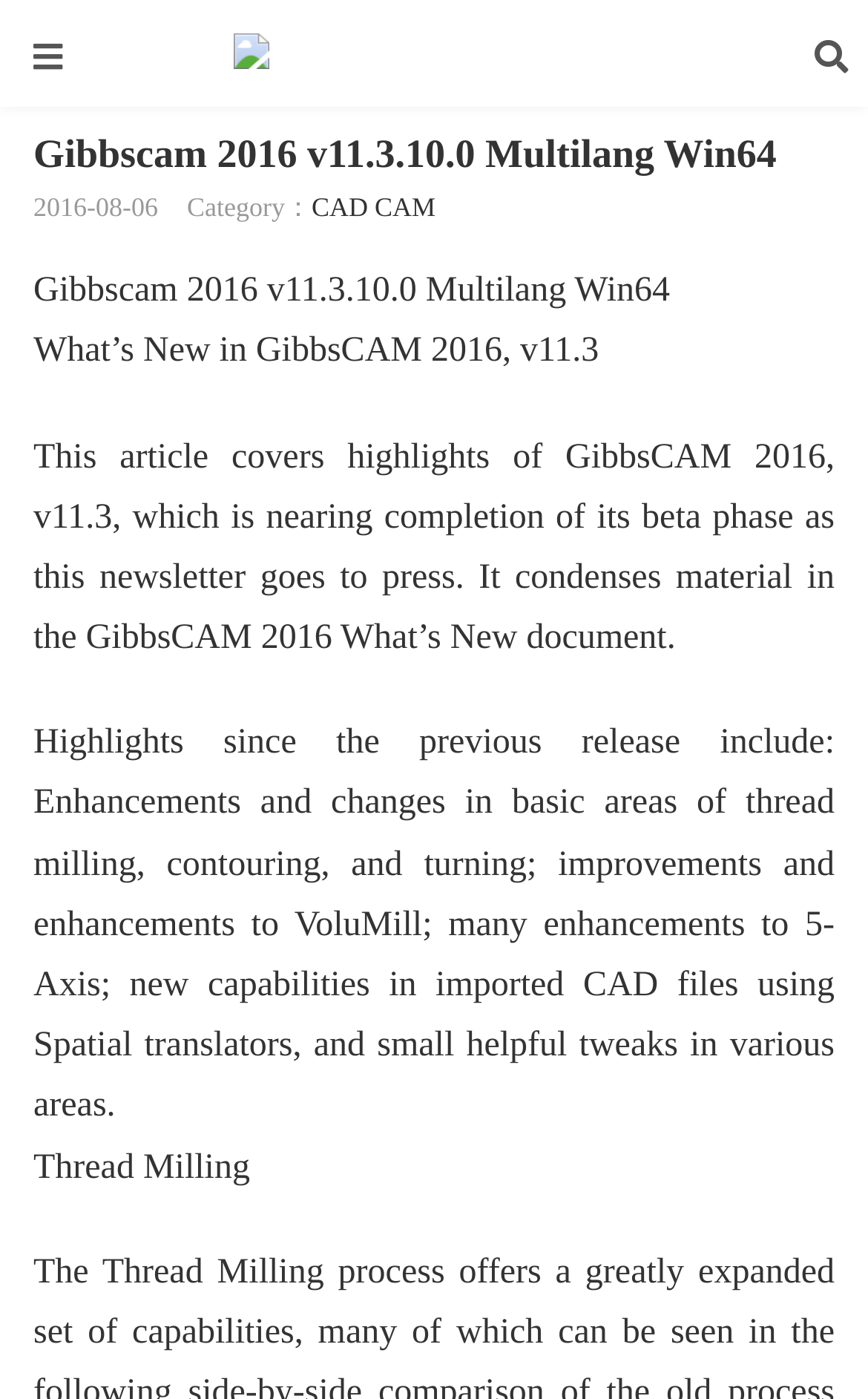Review the image closely and give a comprehensive answer to the question: What is the category of Gibbscam 2016 v11.3.10.0 Multilang Win64?

I found the category by looking at the text 'Category：' and its corresponding link 'CAD CAM' which is located below the heading 'Gibbscam 2016 v11.3.10.0 Multilang Win64'.